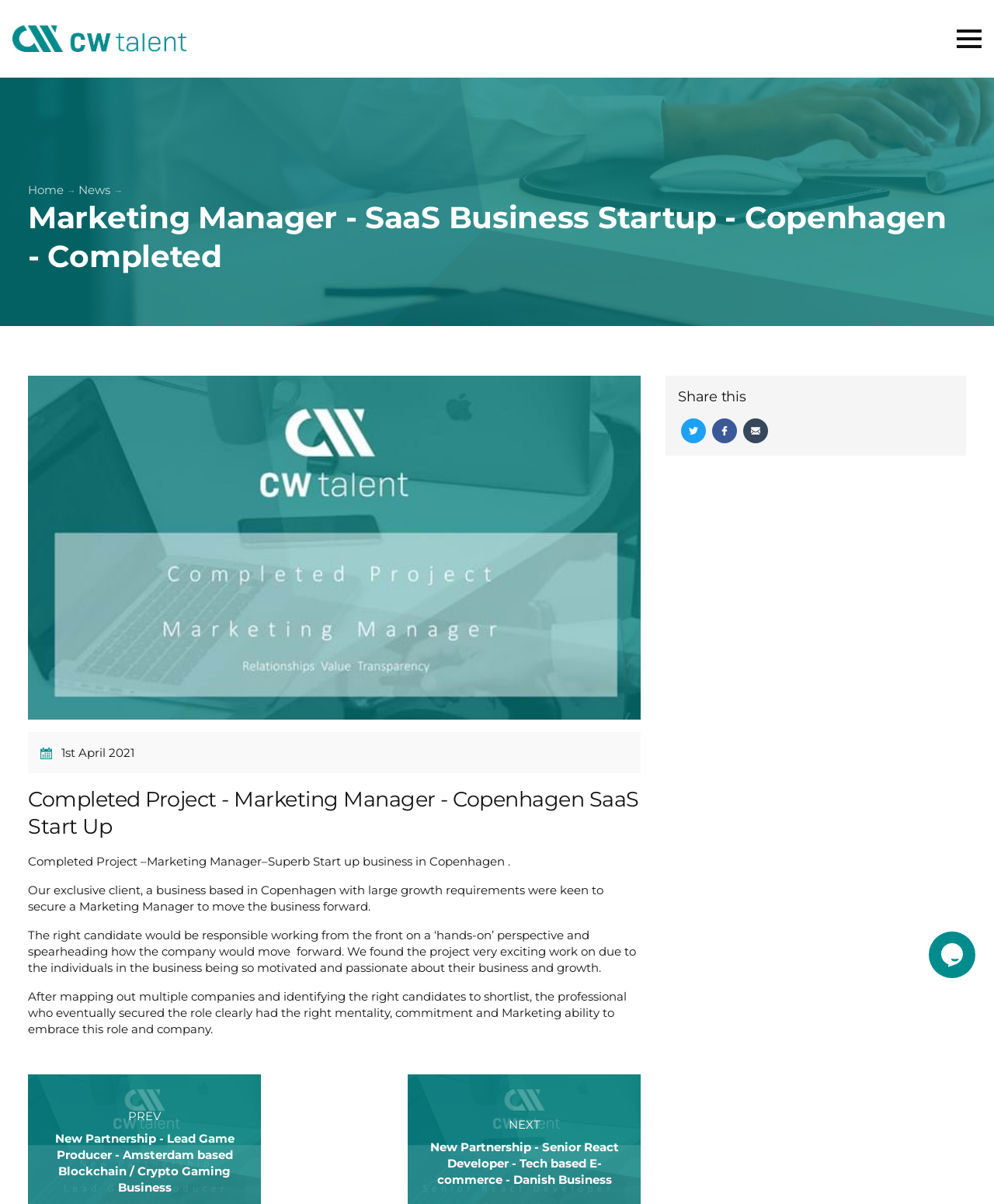Please predict the bounding box coordinates of the element's region where a click is necessary to complete the following instruction: "Go to Home page". The coordinates should be represented by four float numbers between 0 and 1, i.e., [left, top, right, bottom].

[0.028, 0.151, 0.067, 0.164]